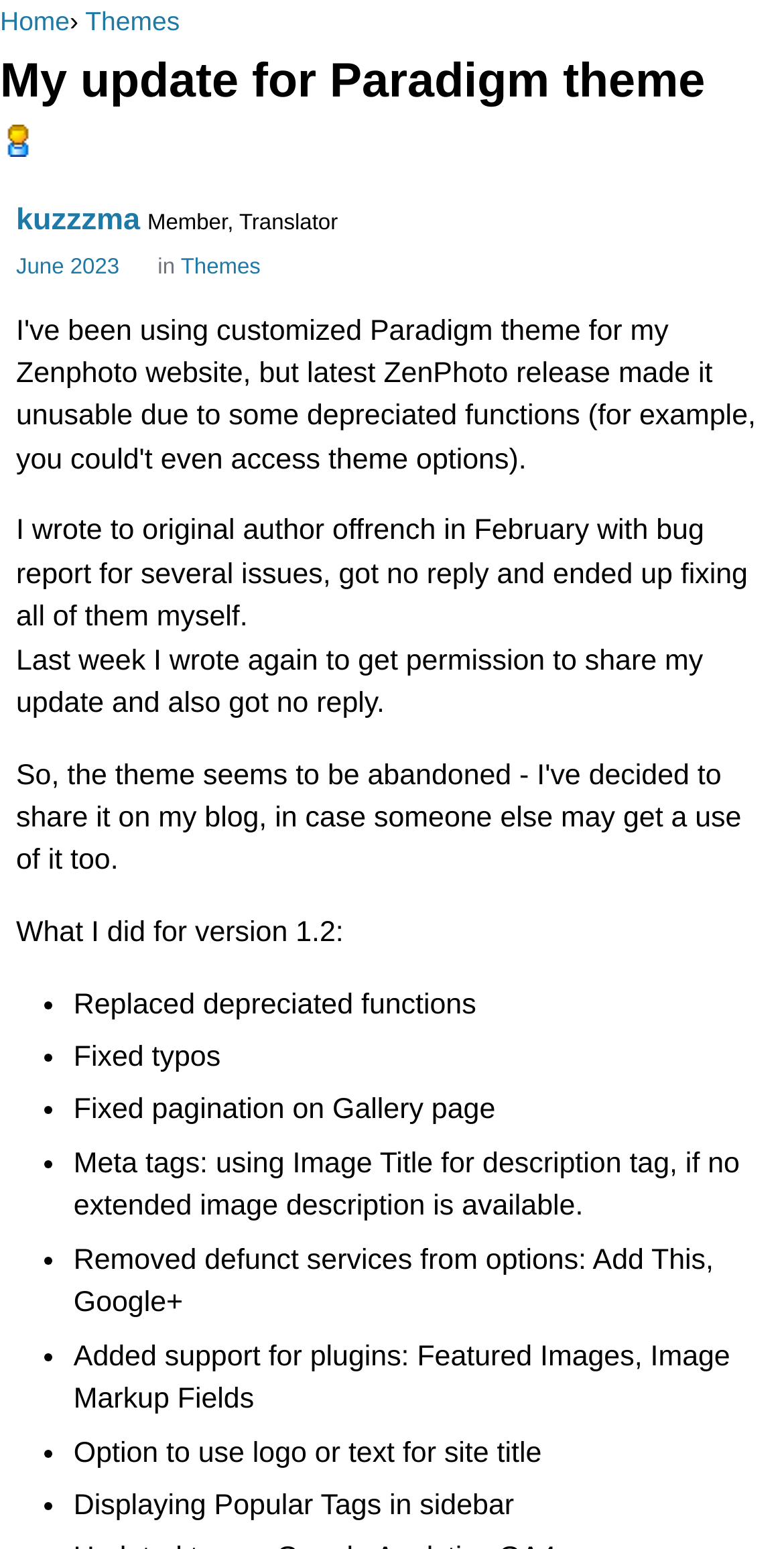Provide a brief response to the question below using one word or phrase:
What is the date of the post?

June 29, 2023